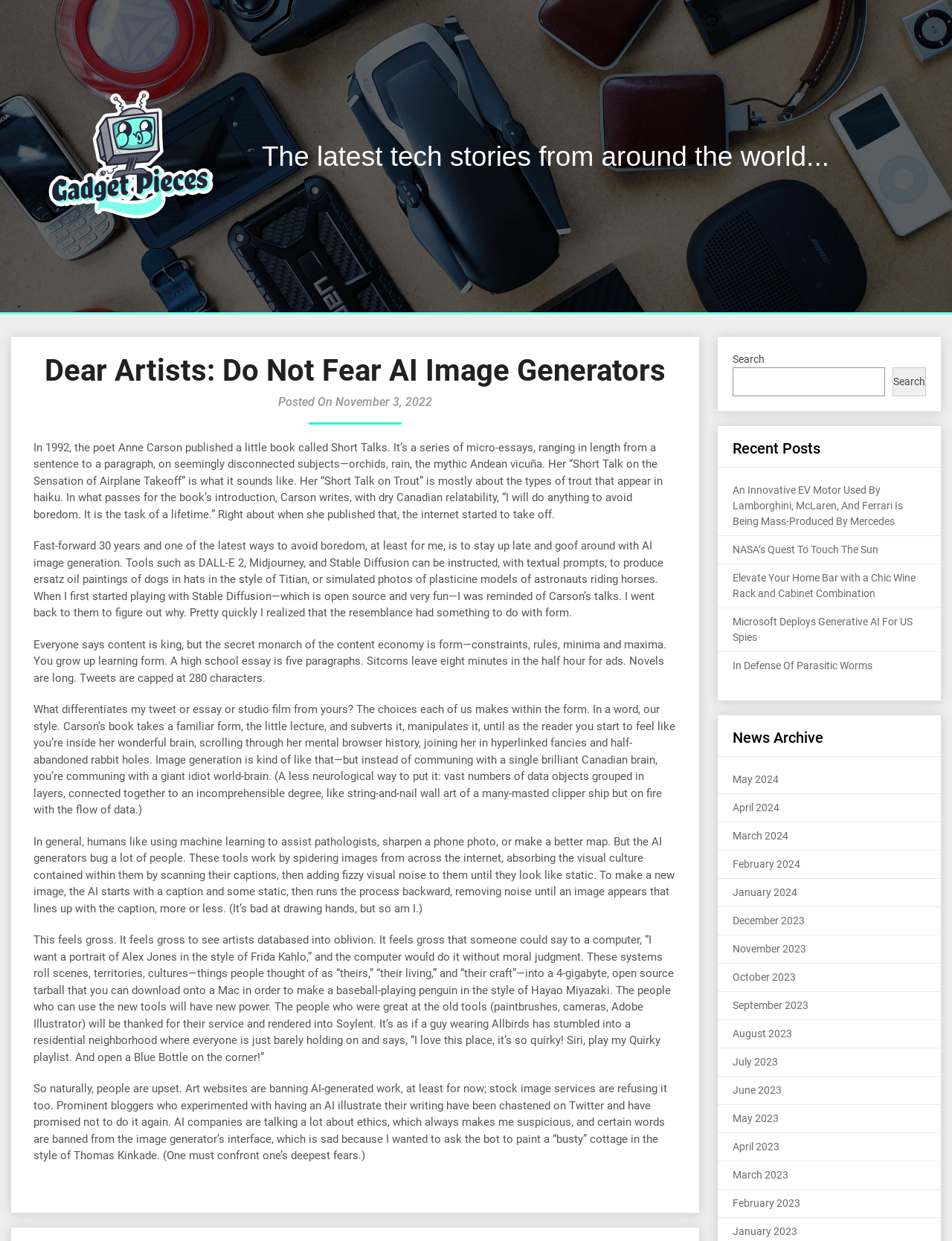Locate the bounding box coordinates of the element to click to perform the following action: 'Browse news archives'. The coordinates should be given as four float values between 0 and 1, in the form of [left, top, right, bottom].

[0.754, 0.576, 0.988, 0.61]